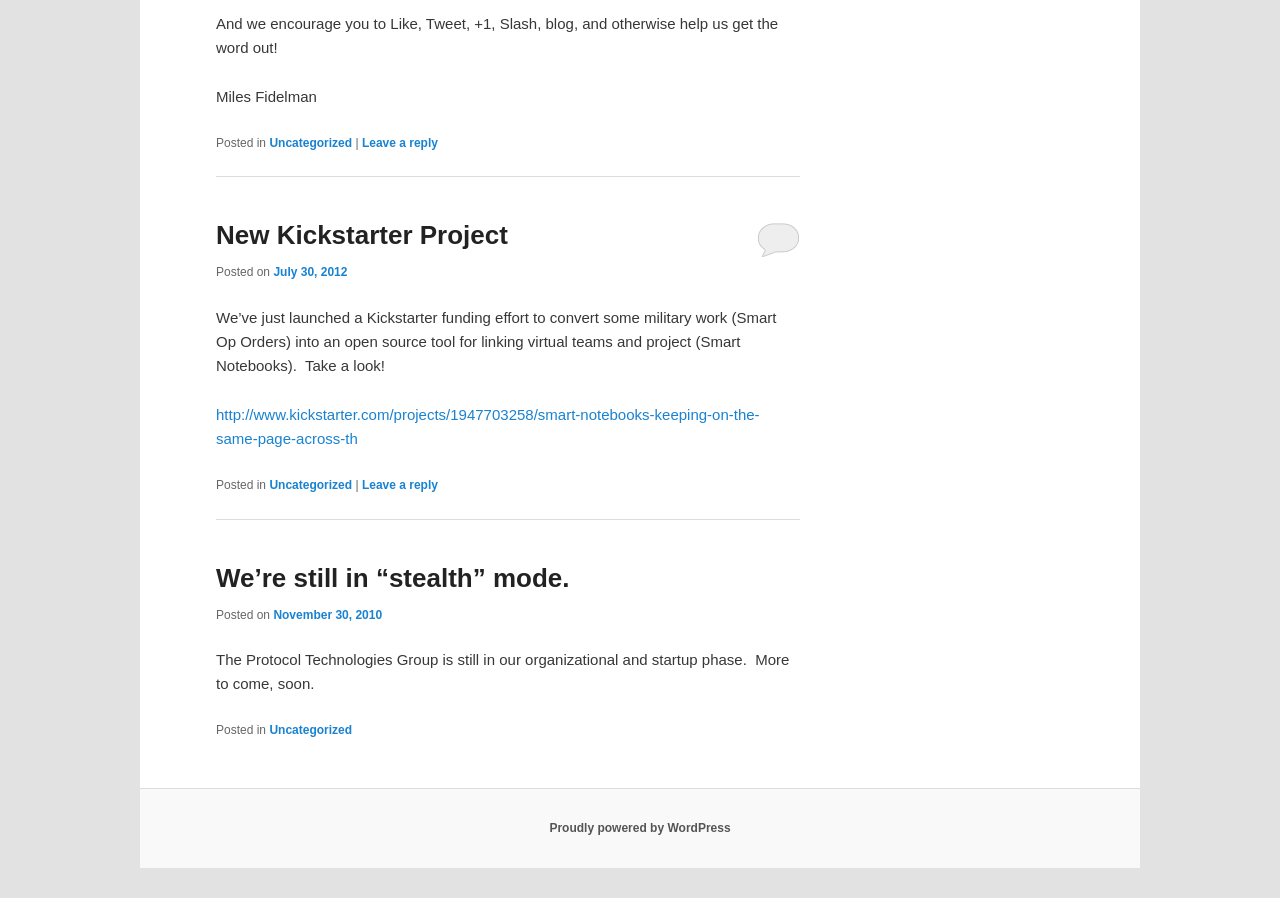Please identify the bounding box coordinates of the area that needs to be clicked to fulfill the following instruction: "Read the post dated 'July 30, 2012'."

[0.214, 0.295, 0.271, 0.311]